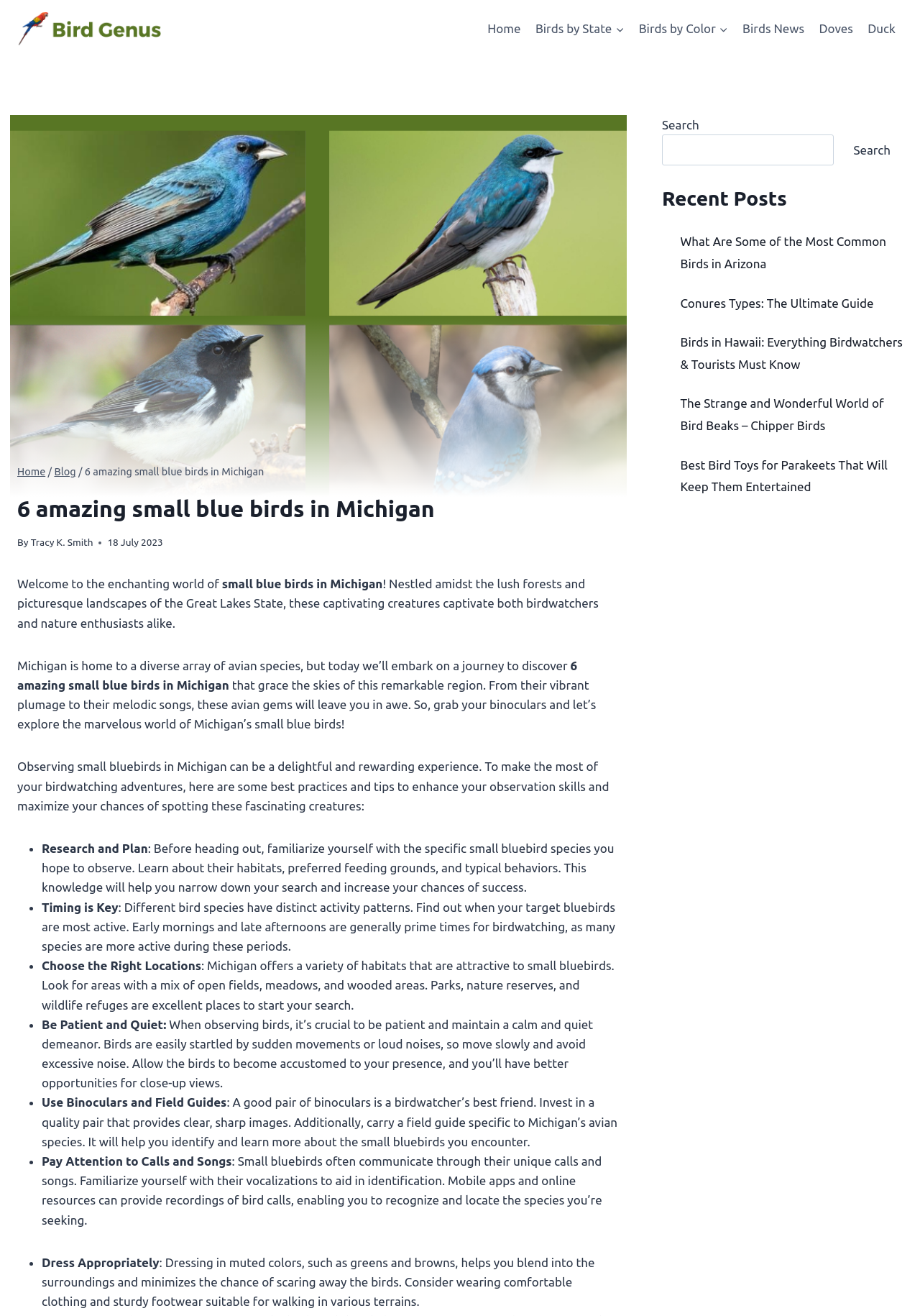Extract the main heading text from the webpage.

6 amazing small blue birds in Michigan